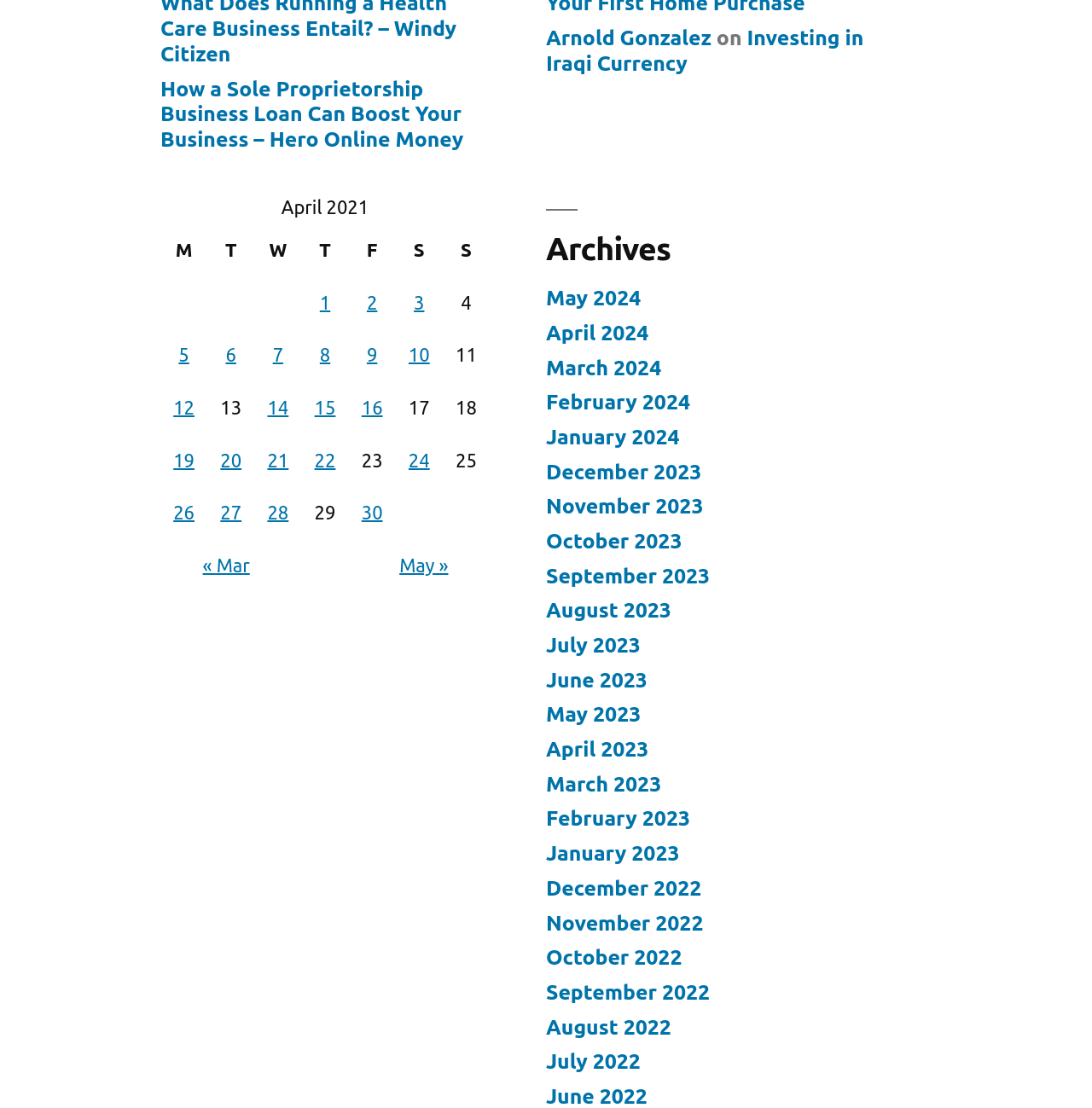Please identify the bounding box coordinates of the clickable area that will allow you to execute the instruction: "View posts published on April 30, 2021".

[0.331, 0.453, 0.35, 0.472]